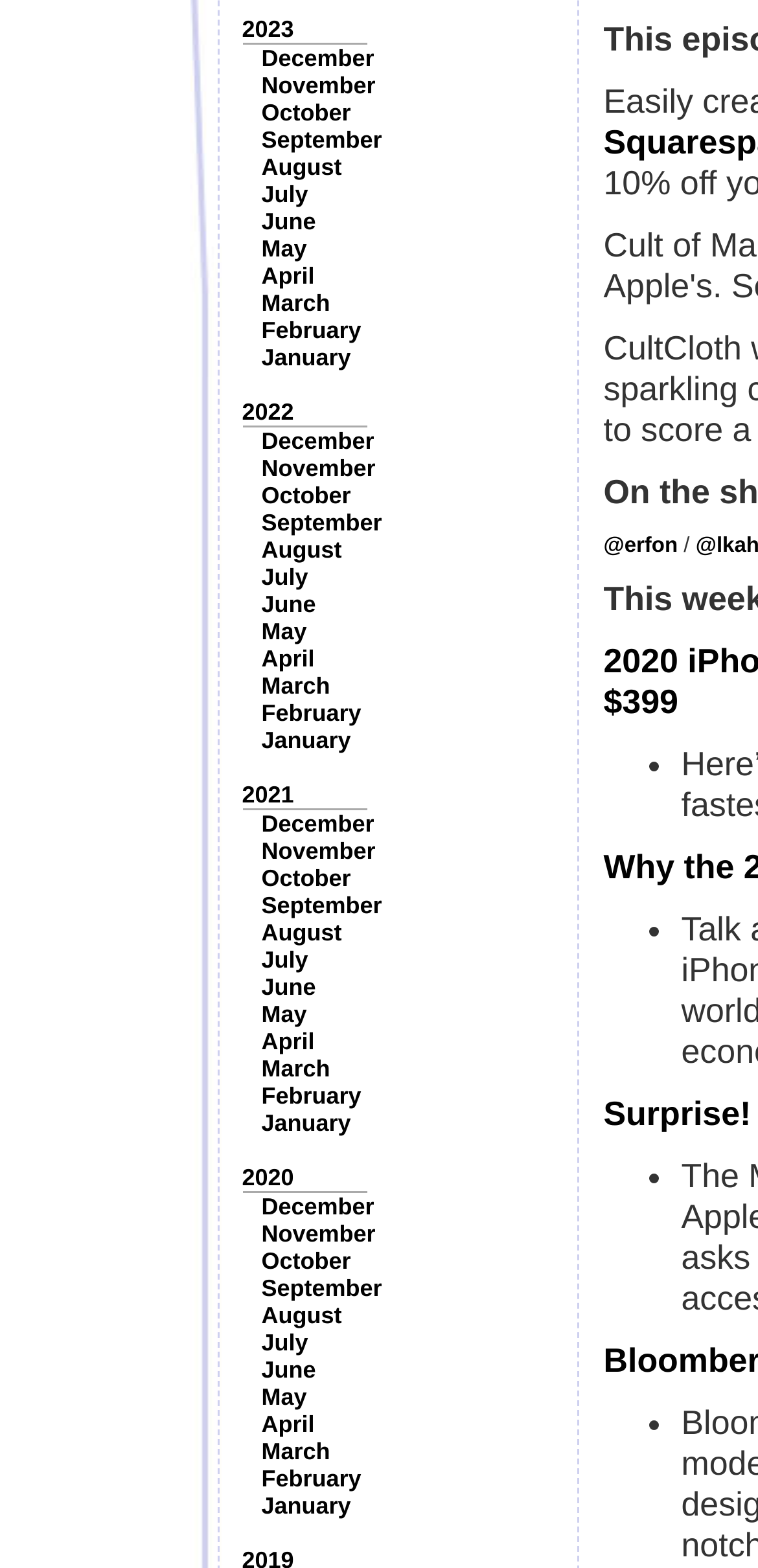Identify and provide the bounding box coordinates of the UI element described: "January". The coordinates should be formatted as [left, top, right, bottom], with each number being a float between 0 and 1.

[0.345, 0.952, 0.463, 0.969]